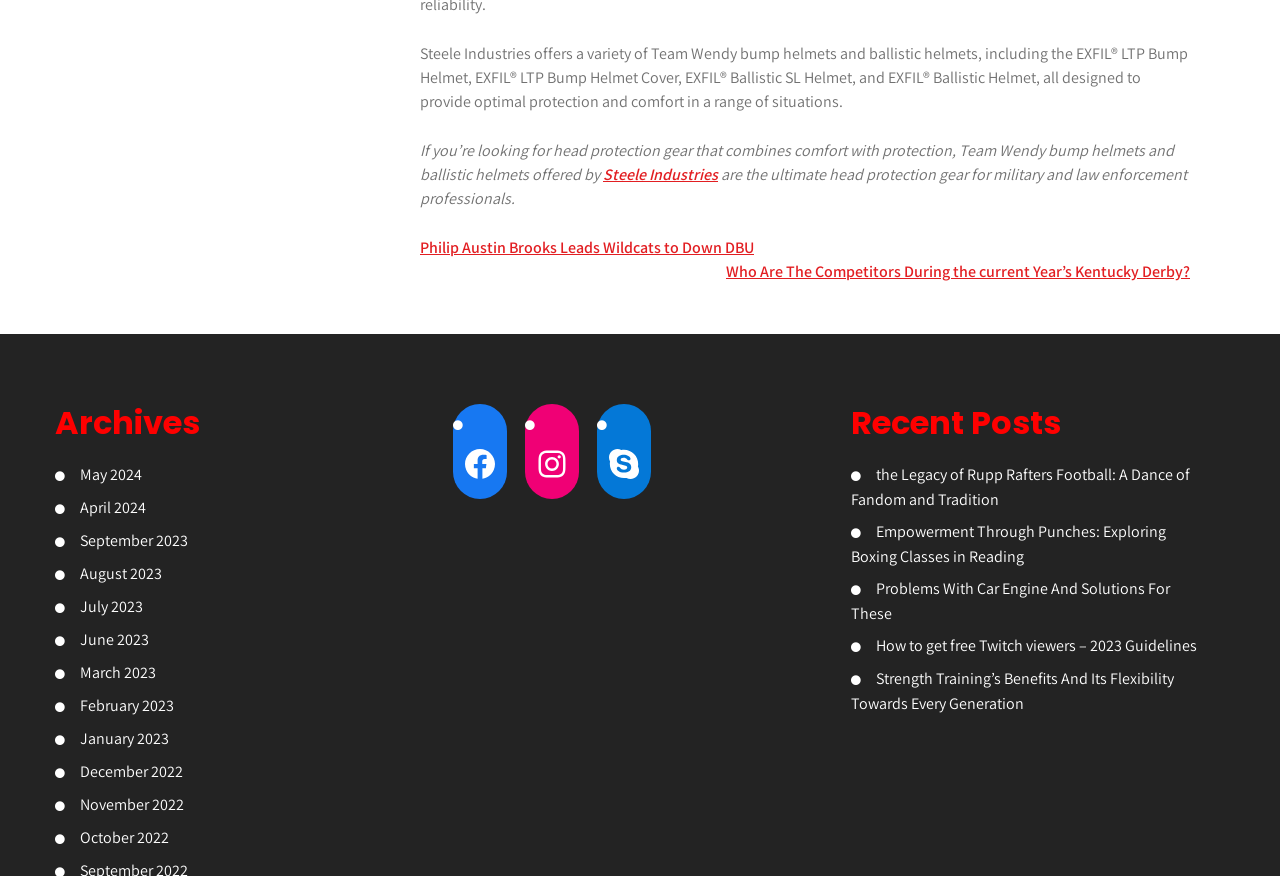What is the category of the post 'Philip Austin Brooks Leads Wildcats to Down DBU'?
Look at the screenshot and give a one-word or phrase answer.

Posts